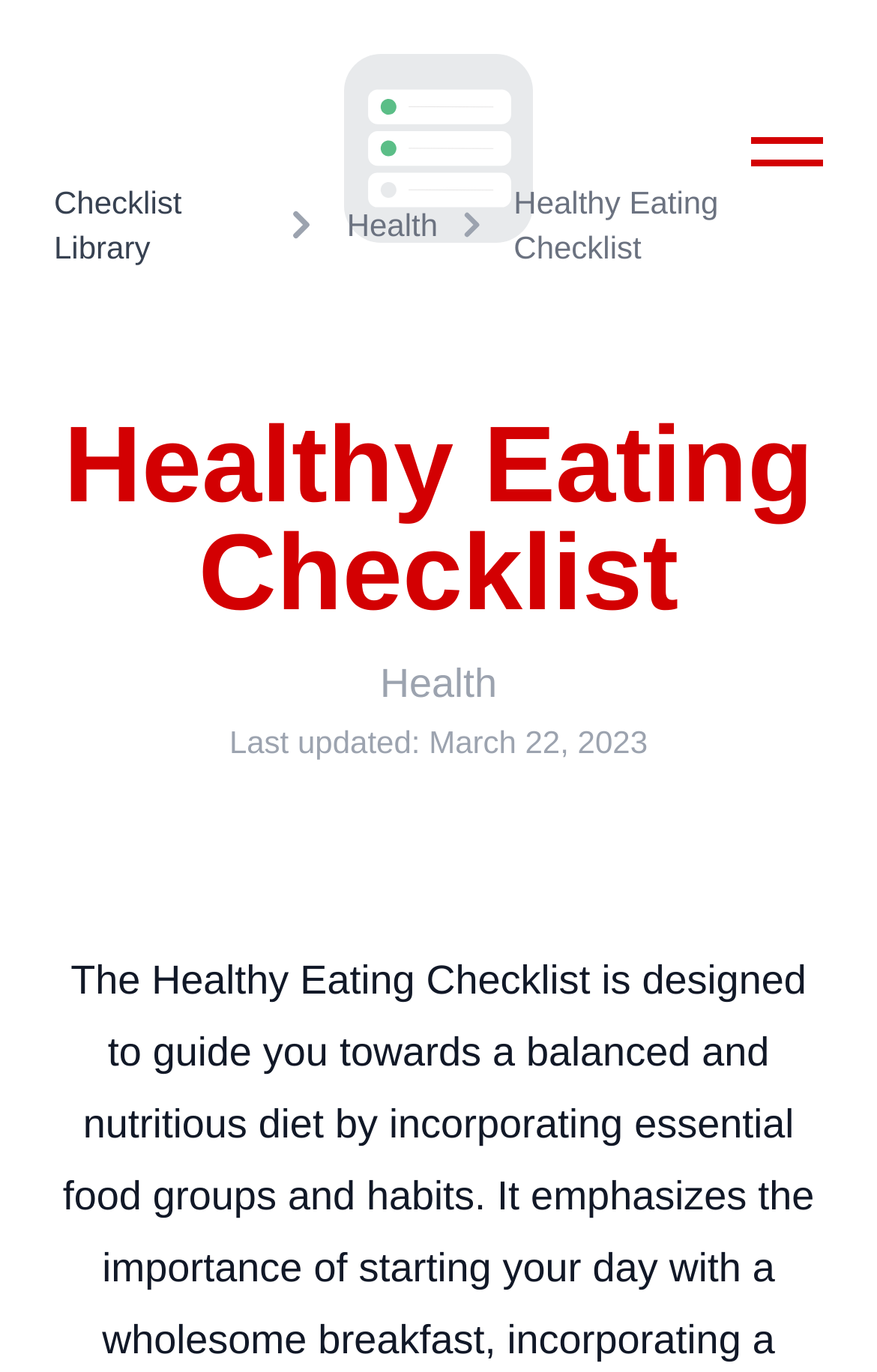Using the description "Health", predict the bounding box of the relevant HTML element.

[0.395, 0.147, 0.499, 0.18]